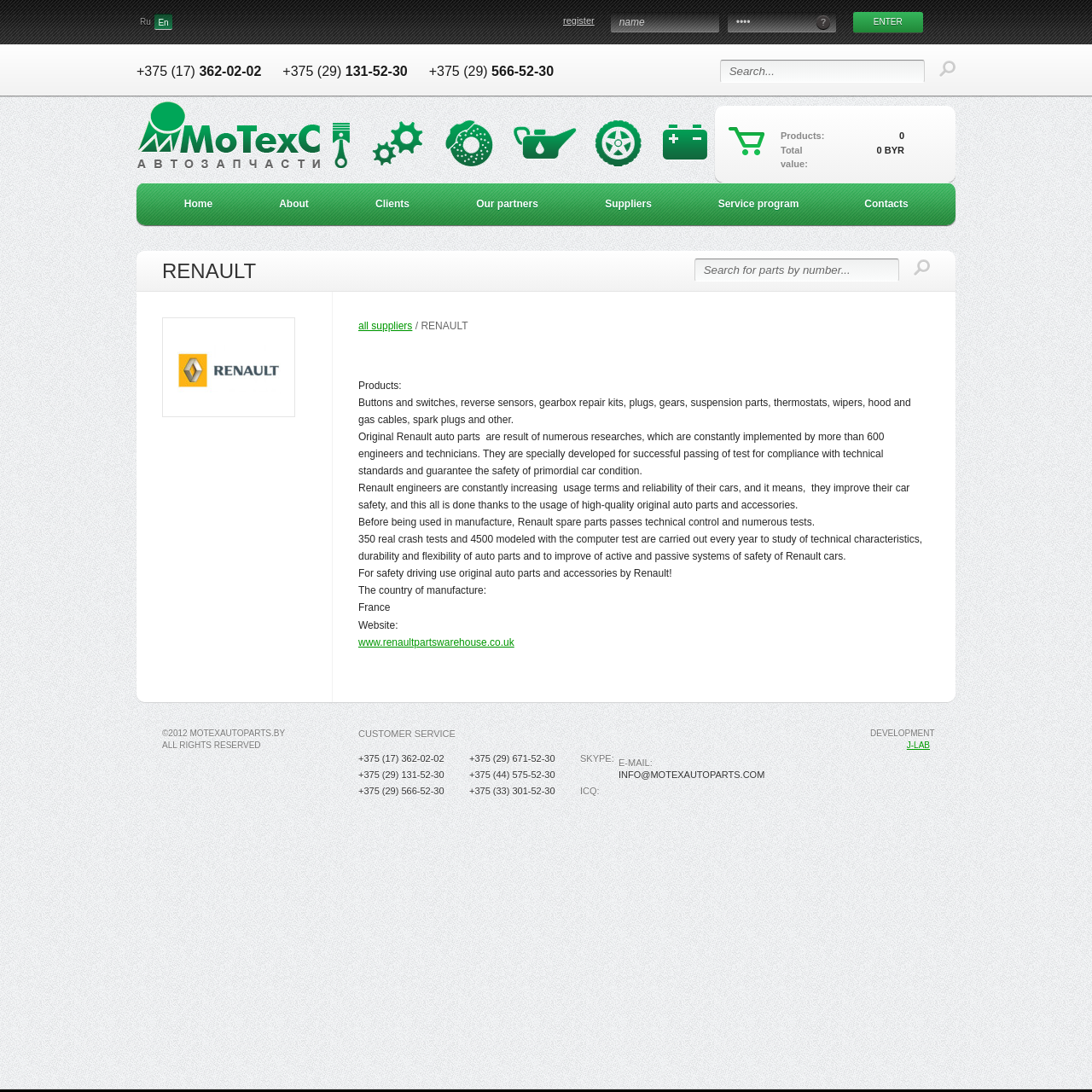Give the bounding box coordinates for the element described by: "input value="Search..." value="Search..."".

[0.659, 0.055, 0.847, 0.076]